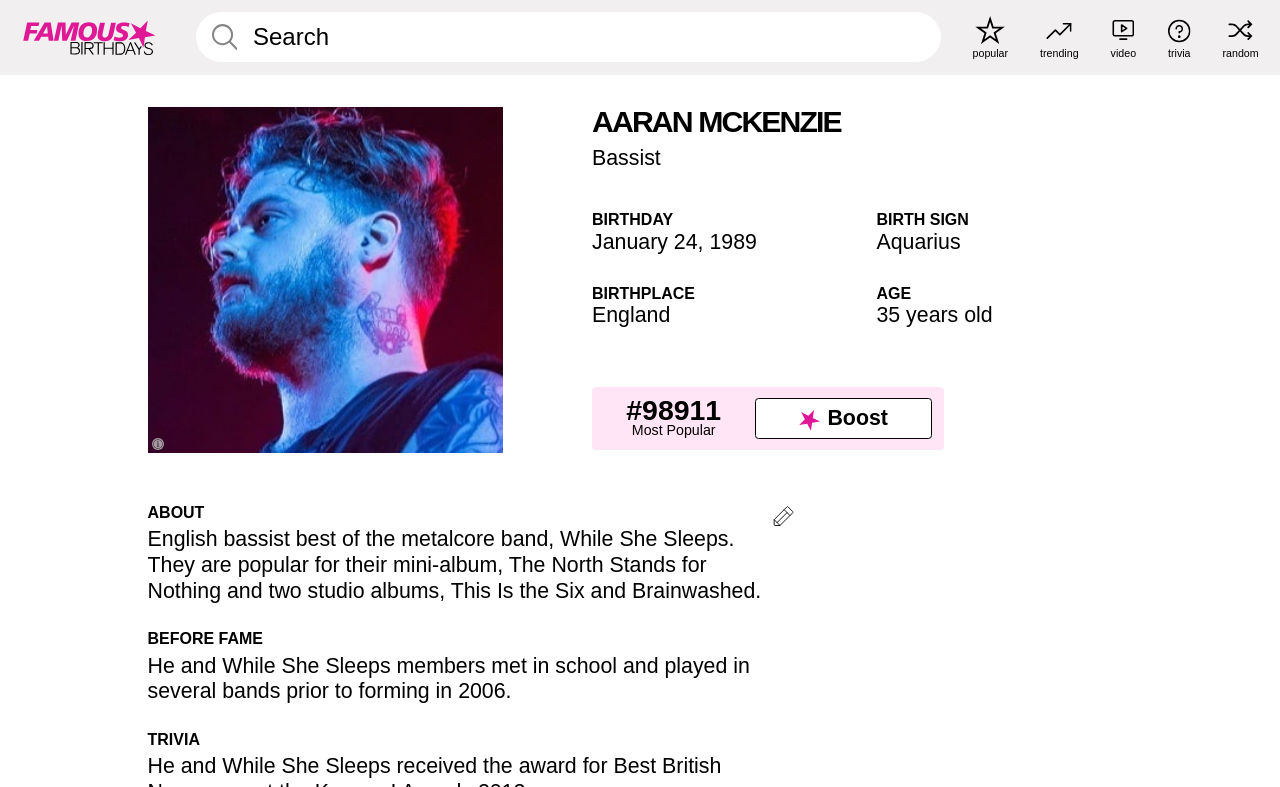Please determine the bounding box coordinates for the element that should be clicked to follow these instructions: "Send a suggestion about Aaran McKenzie".

[0.602, 0.639, 0.623, 0.681]